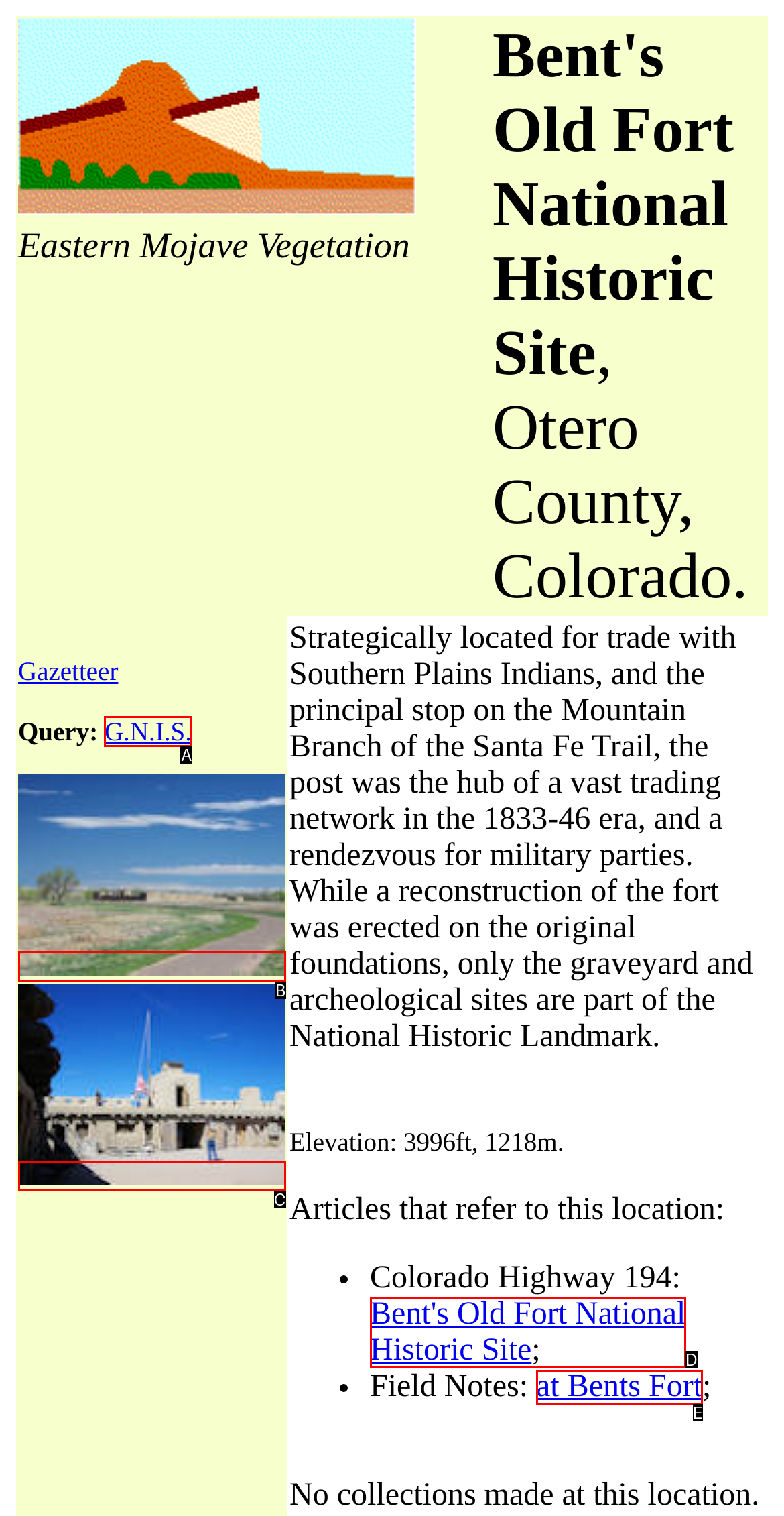Select the correct option based on the description: alt="Full Size Image"
Answer directly with the option’s letter.

B